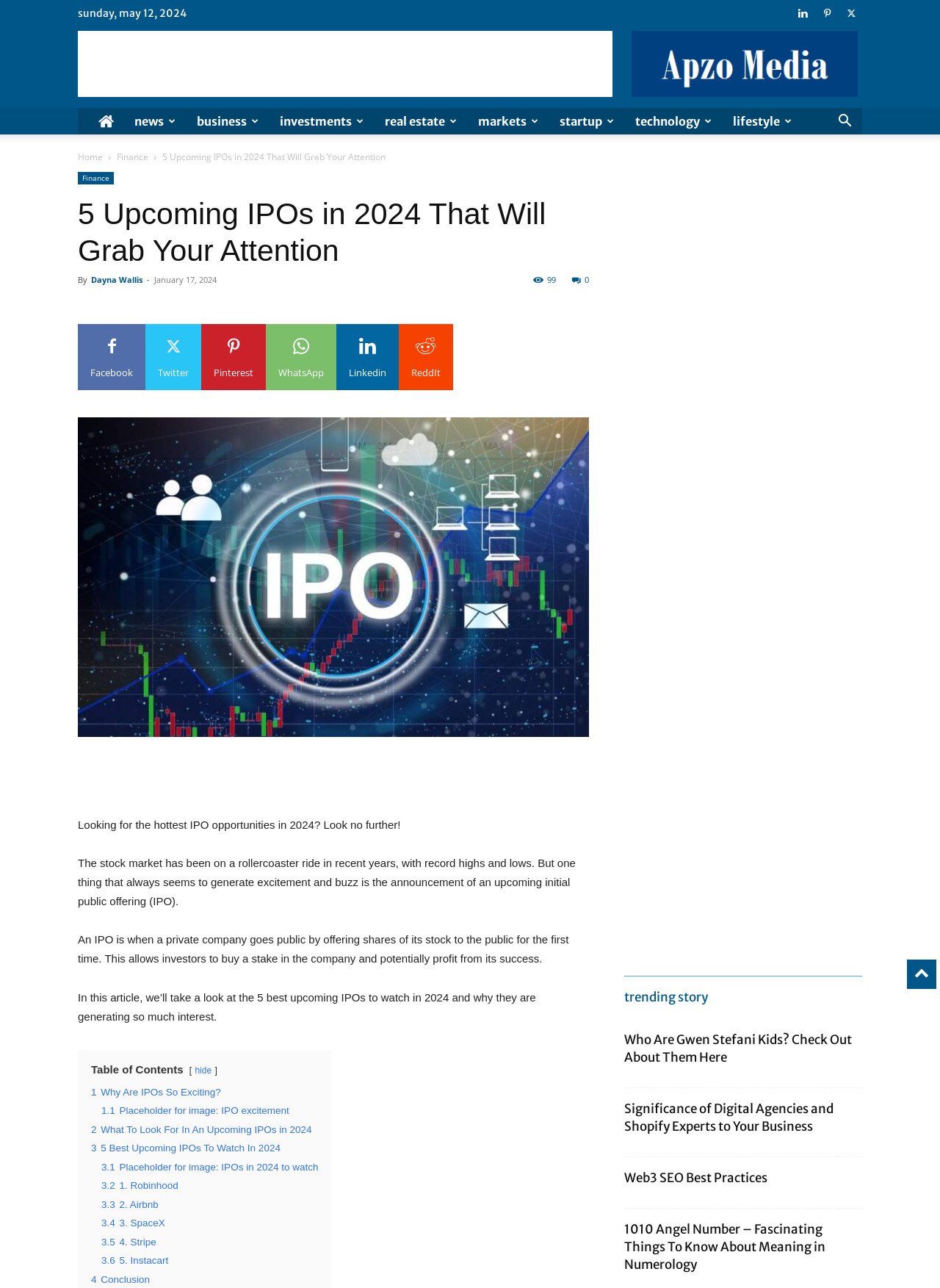Please provide a brief answer to the following inquiry using a single word or phrase:
How many sections are in the table of contents?

4